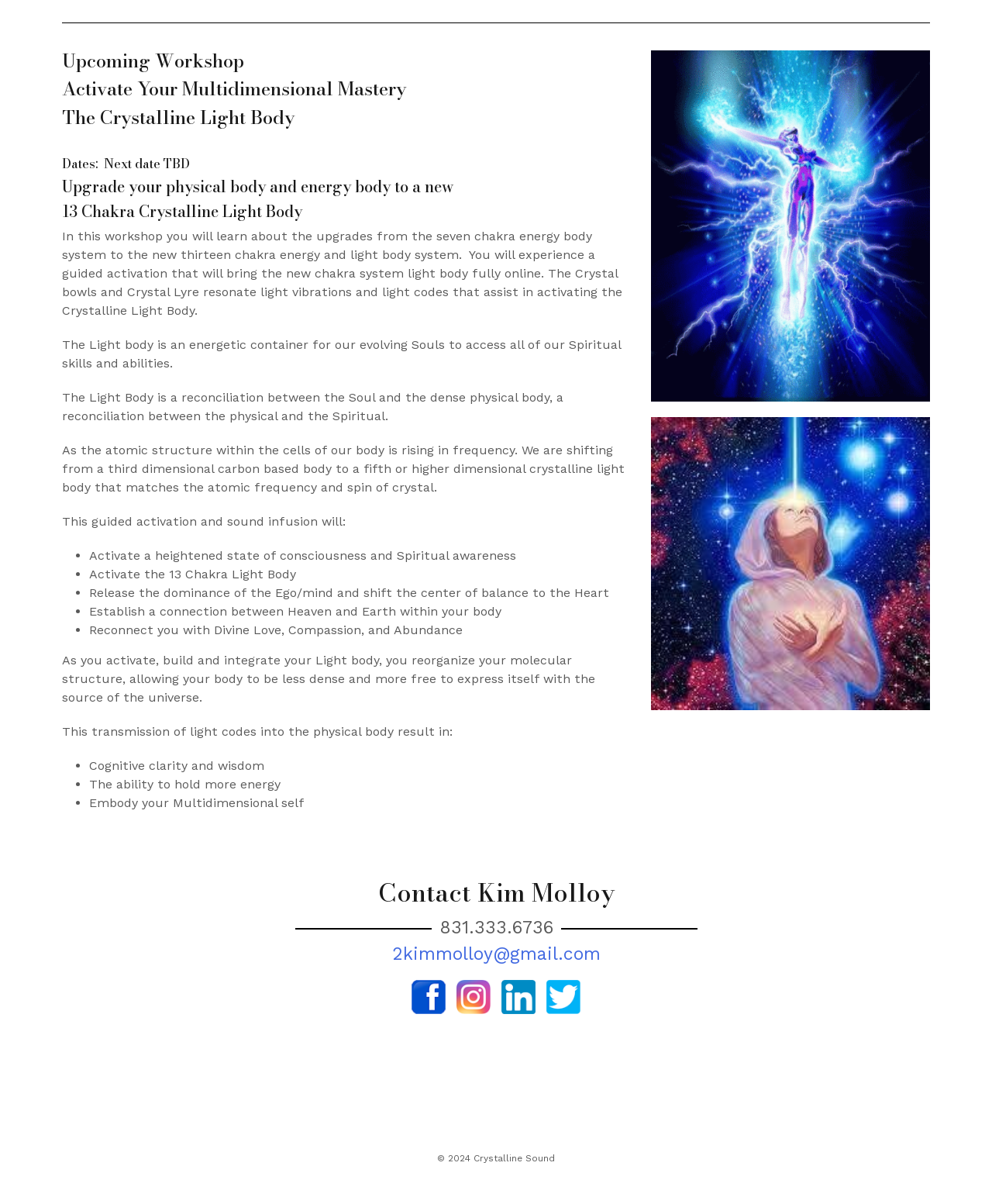Please provide a detailed answer to the question below by examining the image:
What is the result of the transmission of light codes into the physical body?

According to the text on the webpage, the transmission of light codes into the physical body results in cognitive clarity and wisdom, as well as the ability to hold more energy and embody one's multidimensional self.